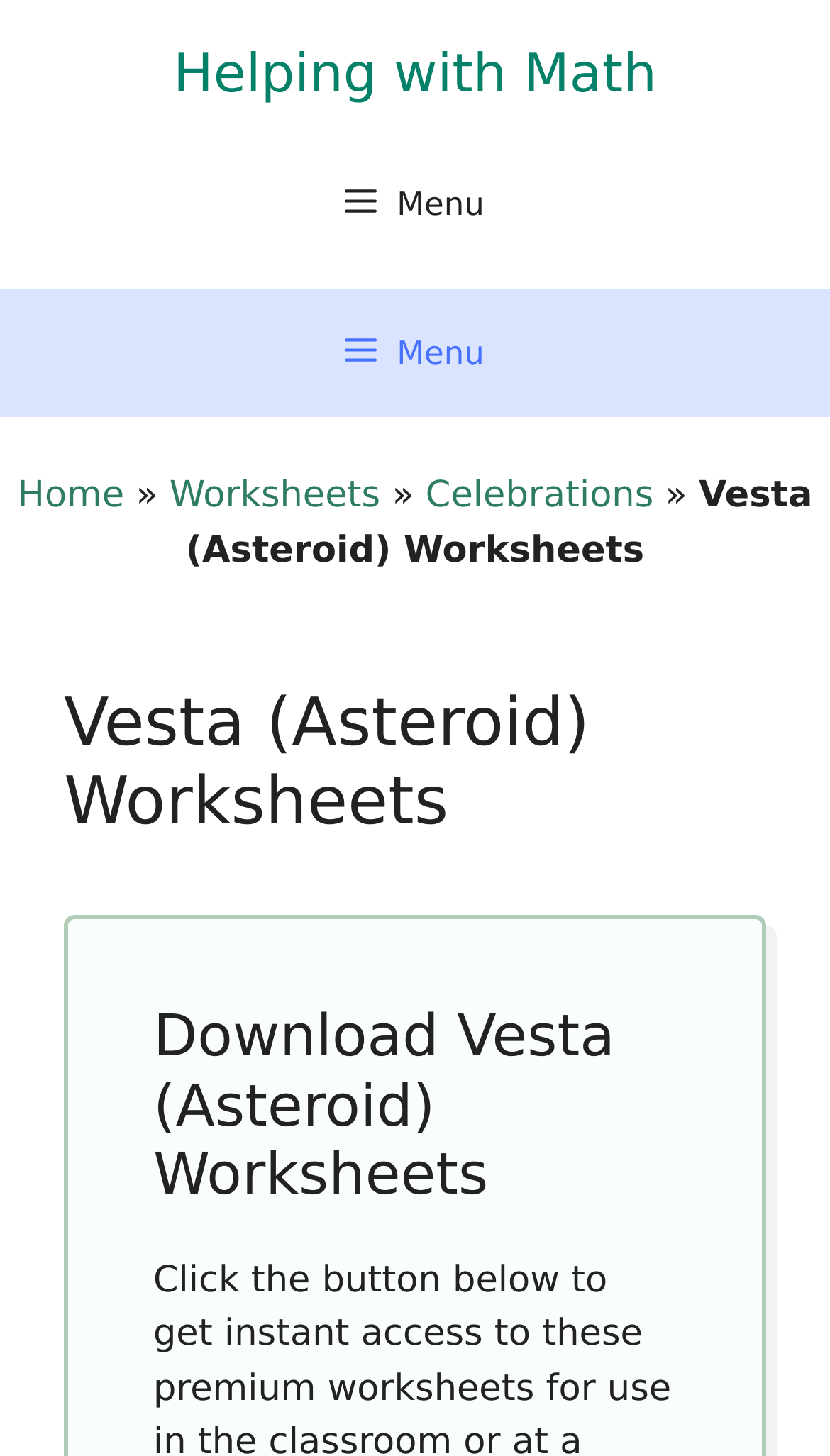How many main navigation links are available?
Please give a detailed and elaborate answer to the question.

I counted the number of link elements within the navigation menu, which are 'Home', 'Worksheets', 'Celebrations', and another link. Therefore, there are 4 main navigation links available.